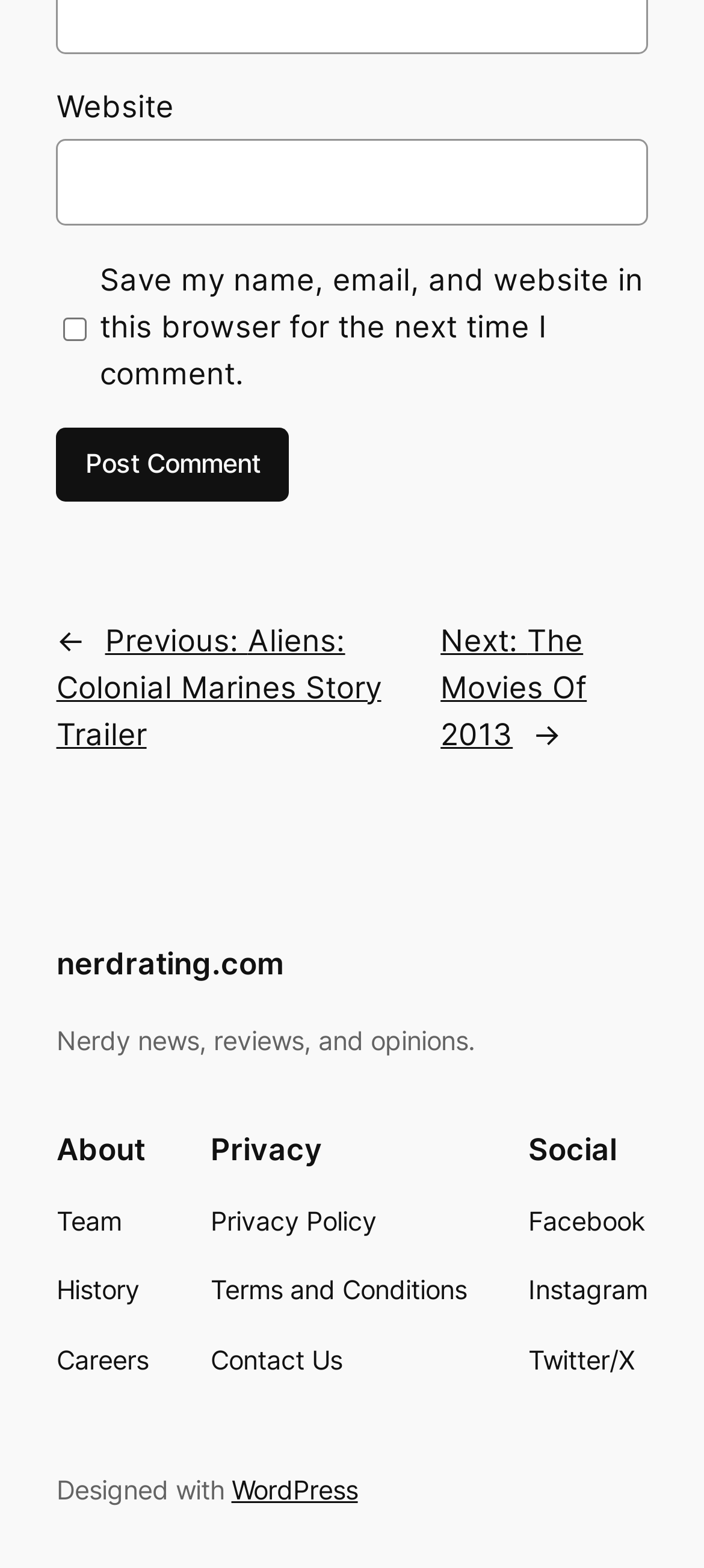Can you show the bounding box coordinates of the region to click on to complete the task described in the instruction: "Check save my name and email"?

[0.09, 0.17, 0.124, 0.25]